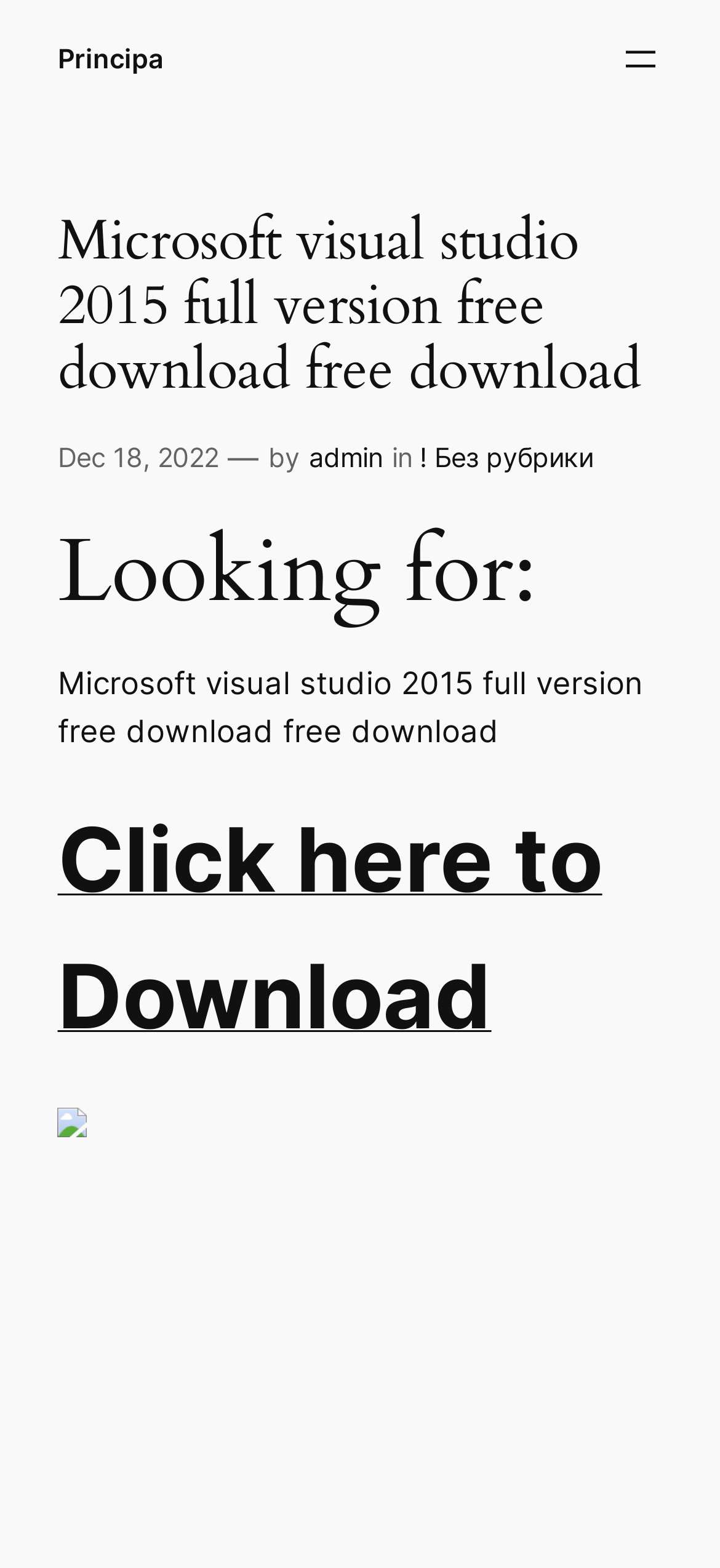What is the download link for?
Please utilize the information in the image to give a detailed response to the question.

I found the download link by looking at the link element with the text 'Click here to Download', which is related to 'Microsoft visual studio 2015 full version free download'.